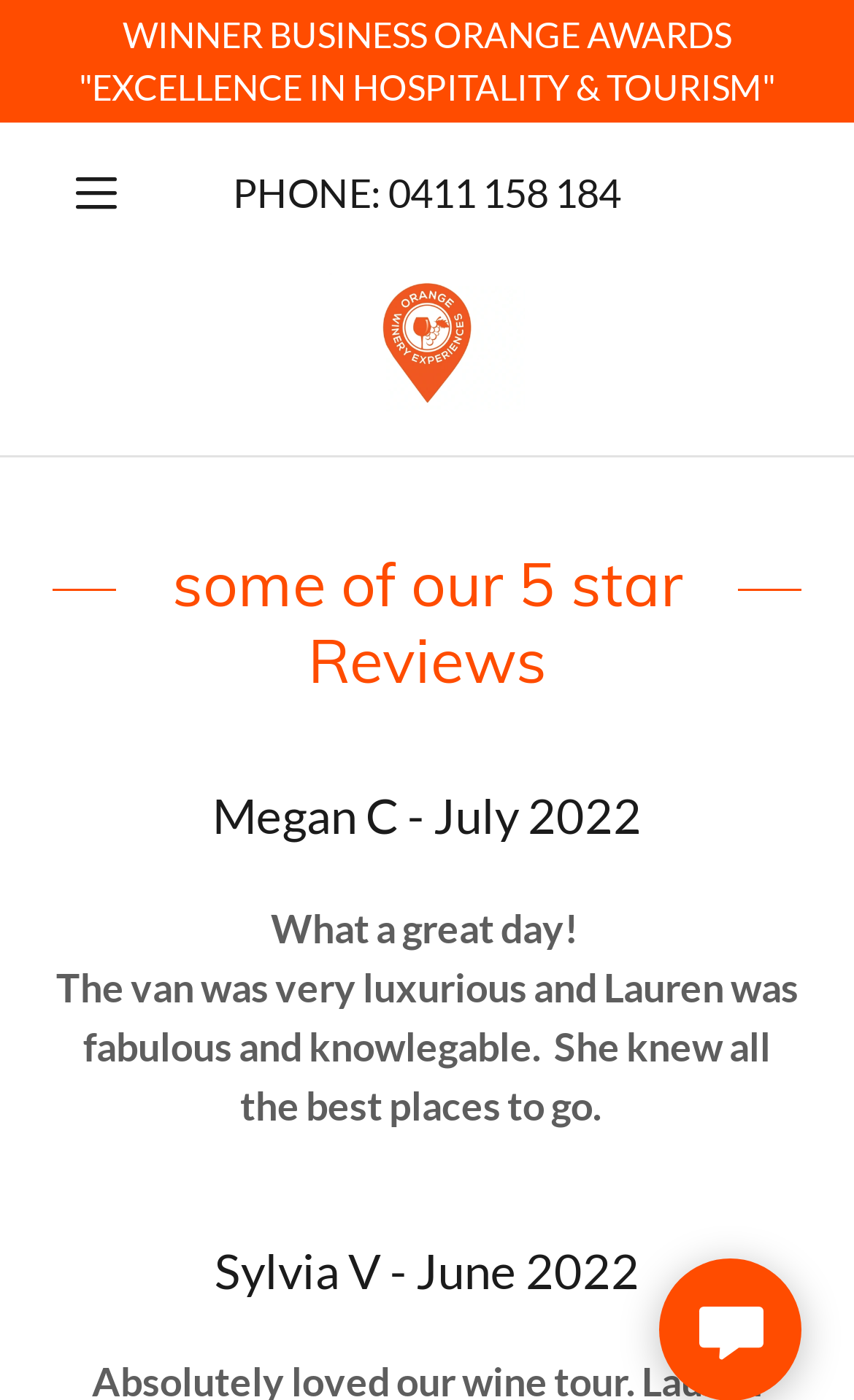What is the phone number for booking?
Please give a well-detailed answer to the question.

I found the phone number by looking at the top section of the webpage, where it says 'PHONE:' followed by the number '0411 158 184', which is a clickable link.